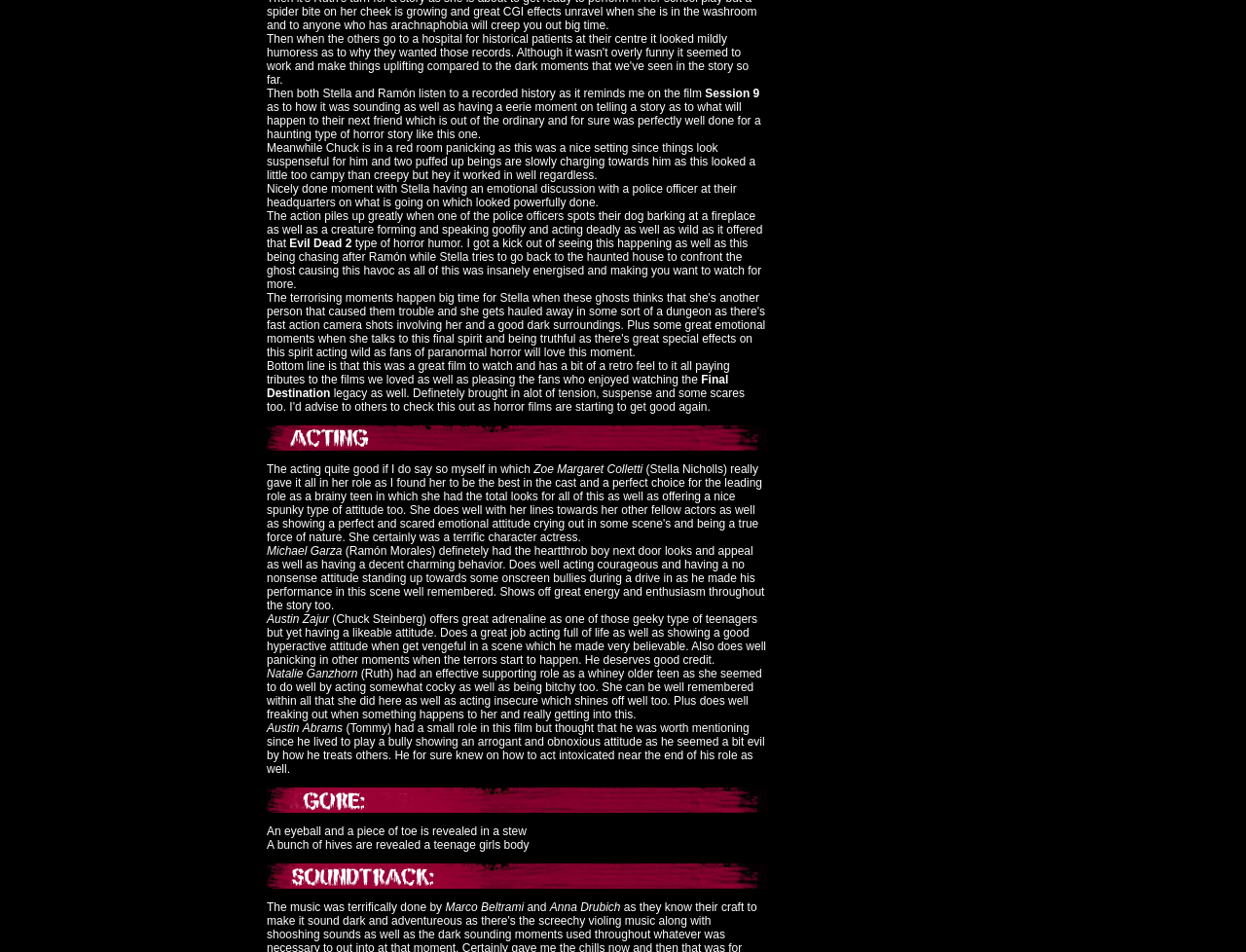How many images are present on the webpage?
Please answer using one word or phrase, based on the screenshot.

3